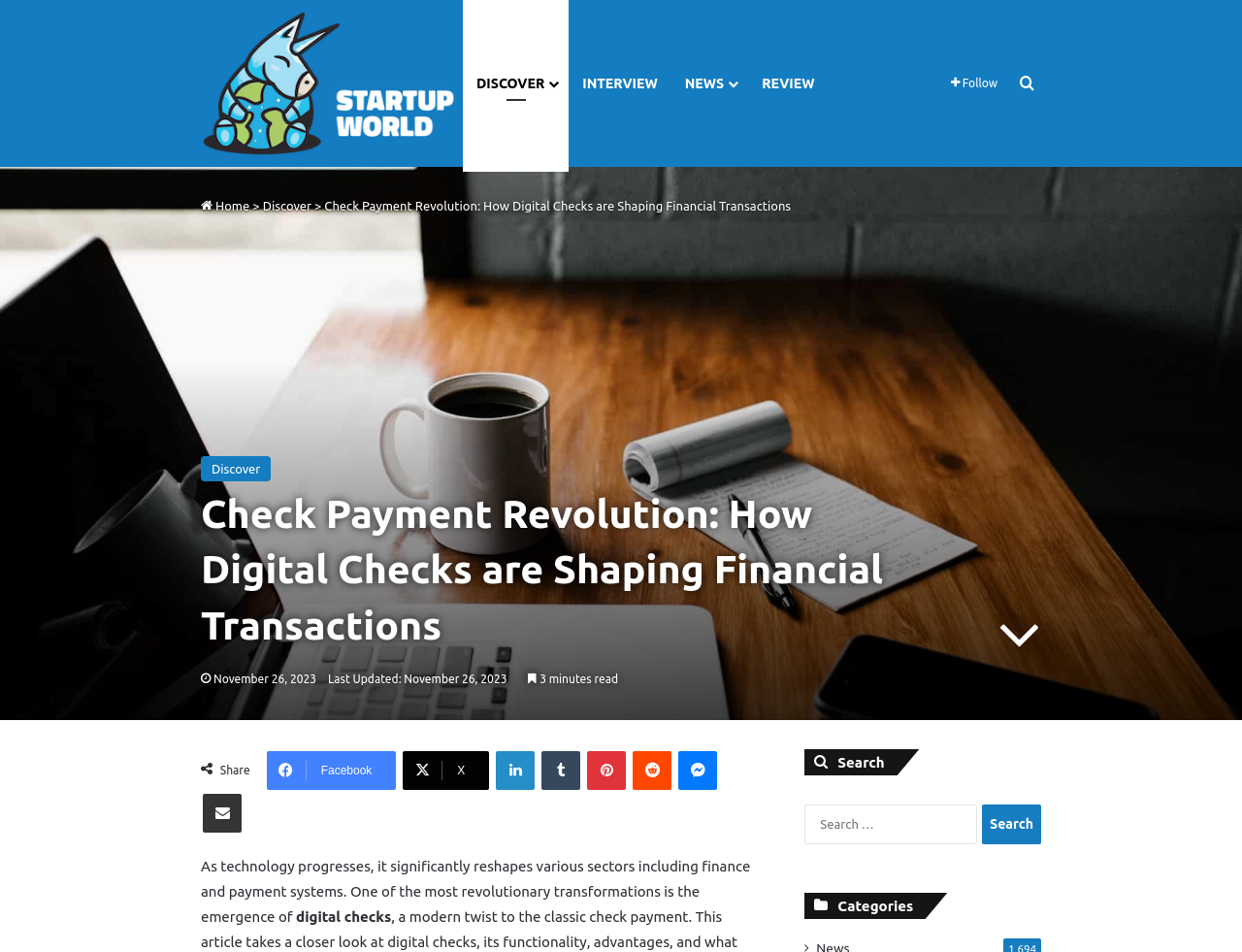What is the date of the last update?
Look at the screenshot and provide an in-depth answer.

I found the answer by looking at the static text at the top of the webpage, which mentions 'Last Updated: November 26, 2023'.